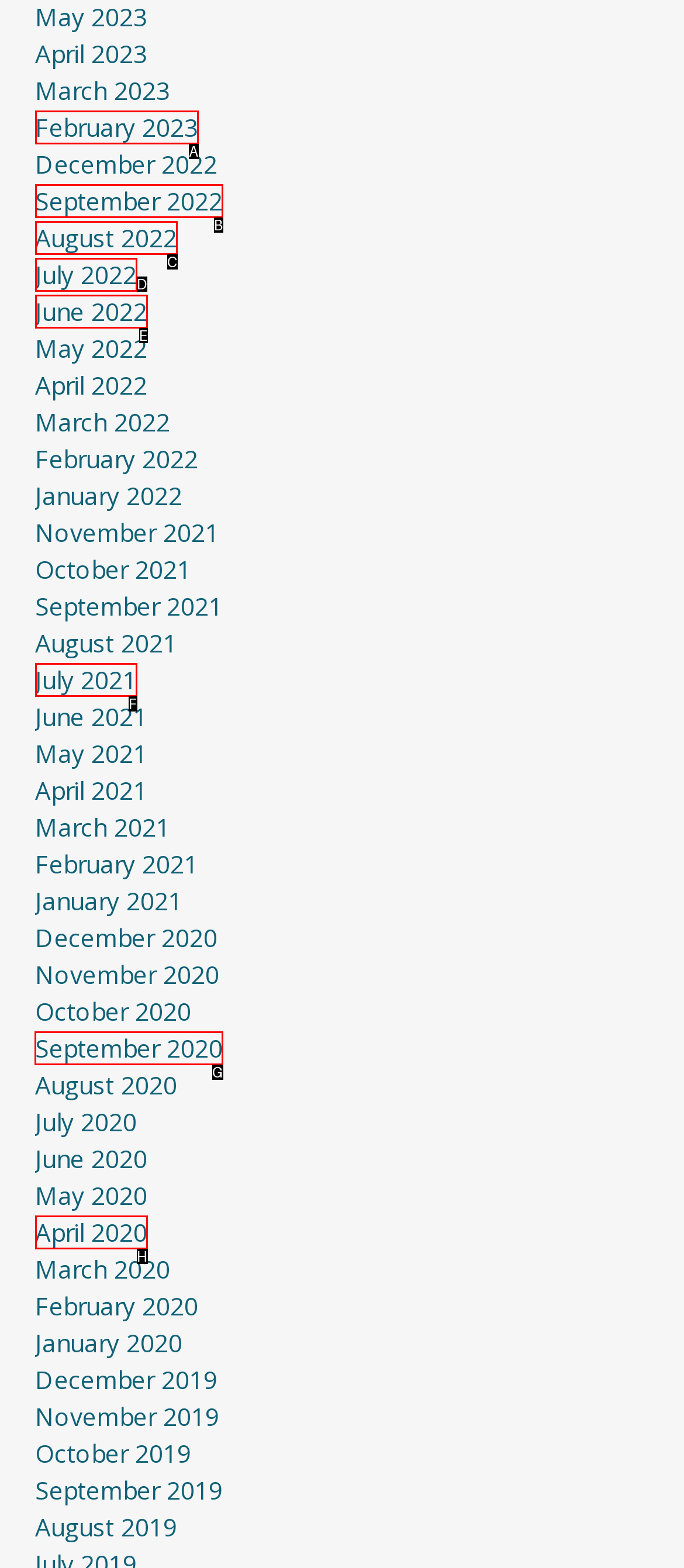Tell me which option I should click to complete the following task: View September 2020
Answer with the option's letter from the given choices directly.

G